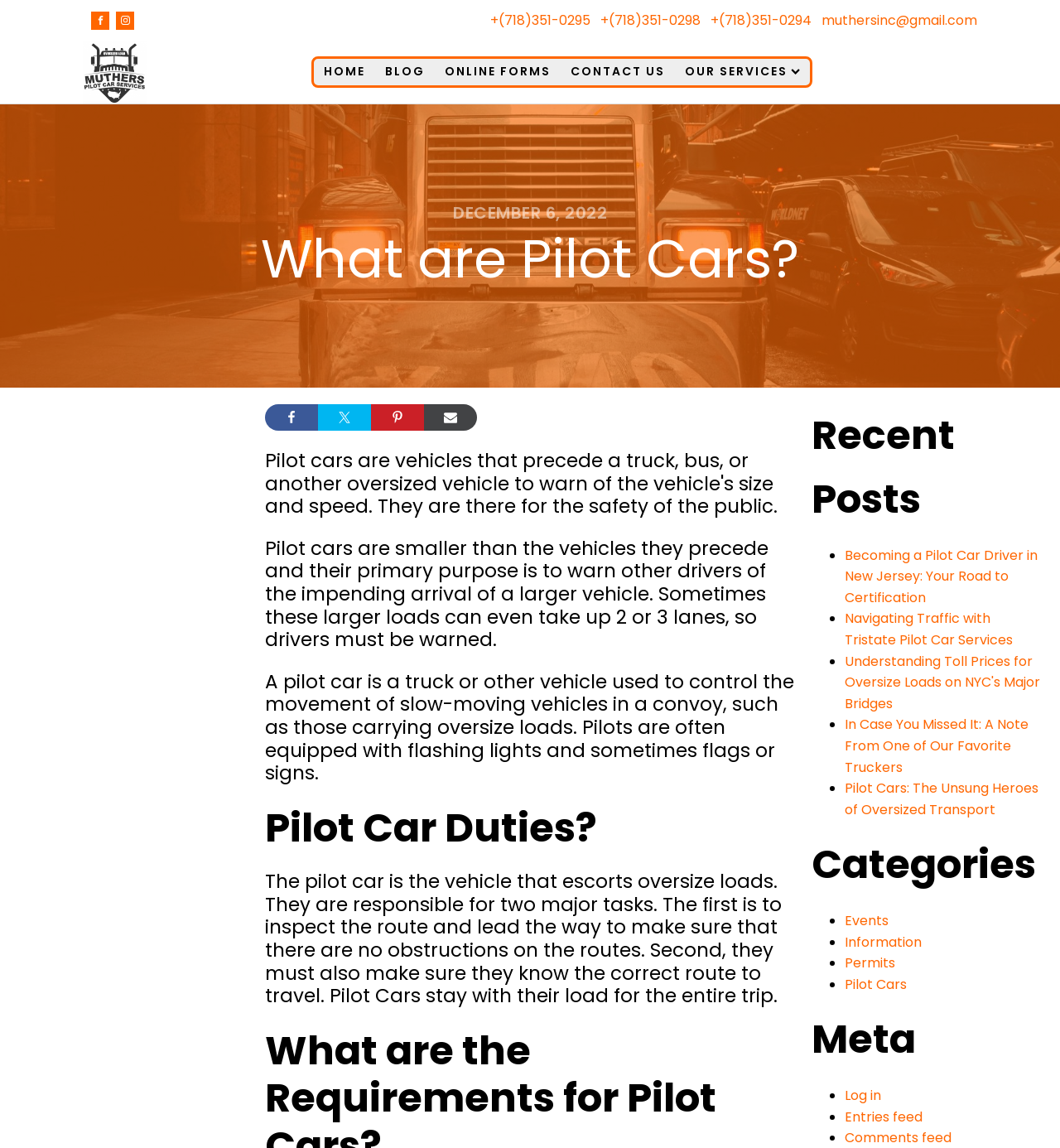Give the bounding box coordinates for this UI element: "Online Forms". The coordinates should be four float numbers between 0 and 1, arranged as [left, top, right, bottom].

[0.41, 0.051, 0.529, 0.073]